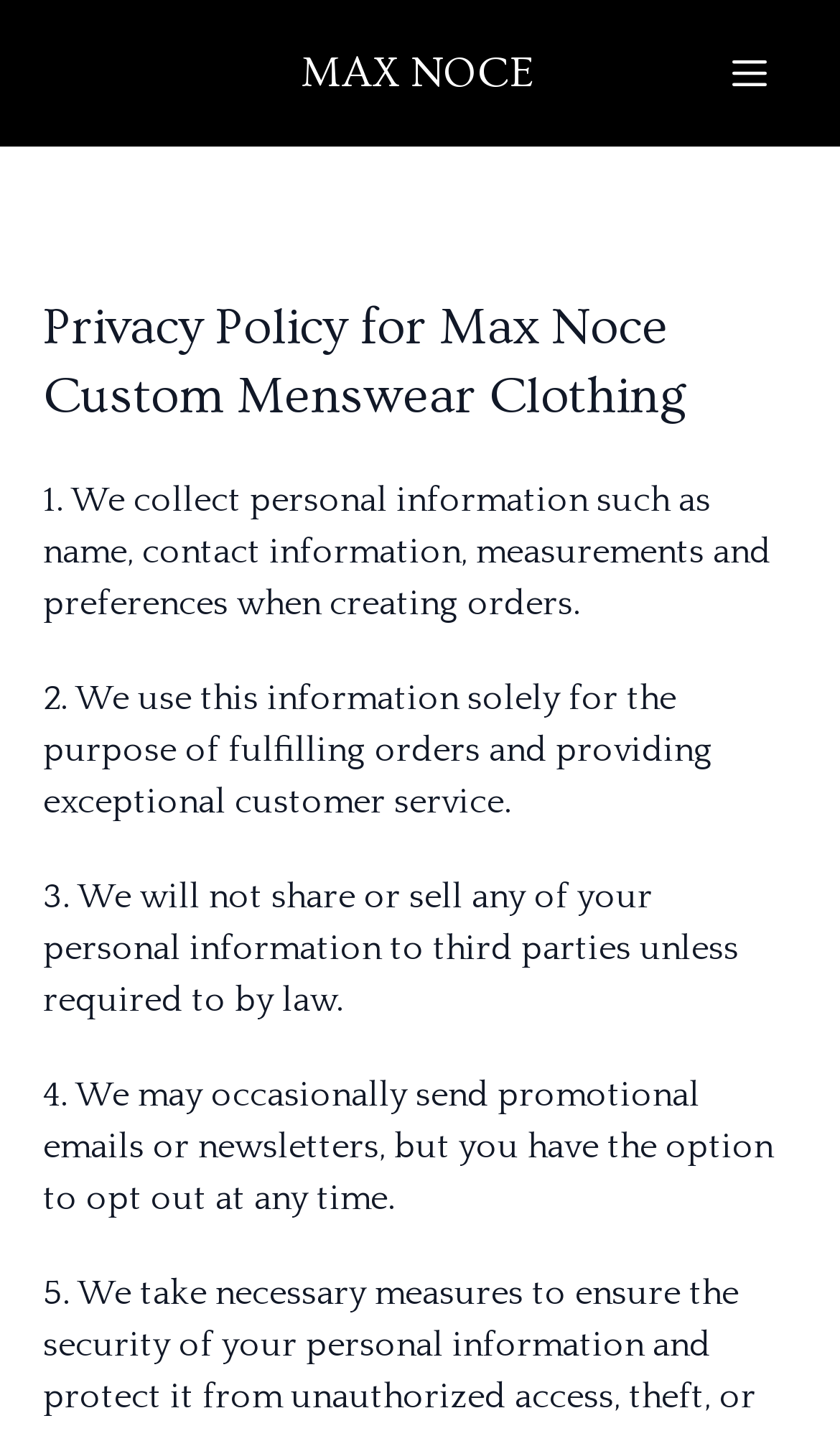Is personal information shared with third parties?
Based on the image, please offer an in-depth response to the question.

The privacy policy section states that the website will not share or sell any personal information to third parties unless required to by law.